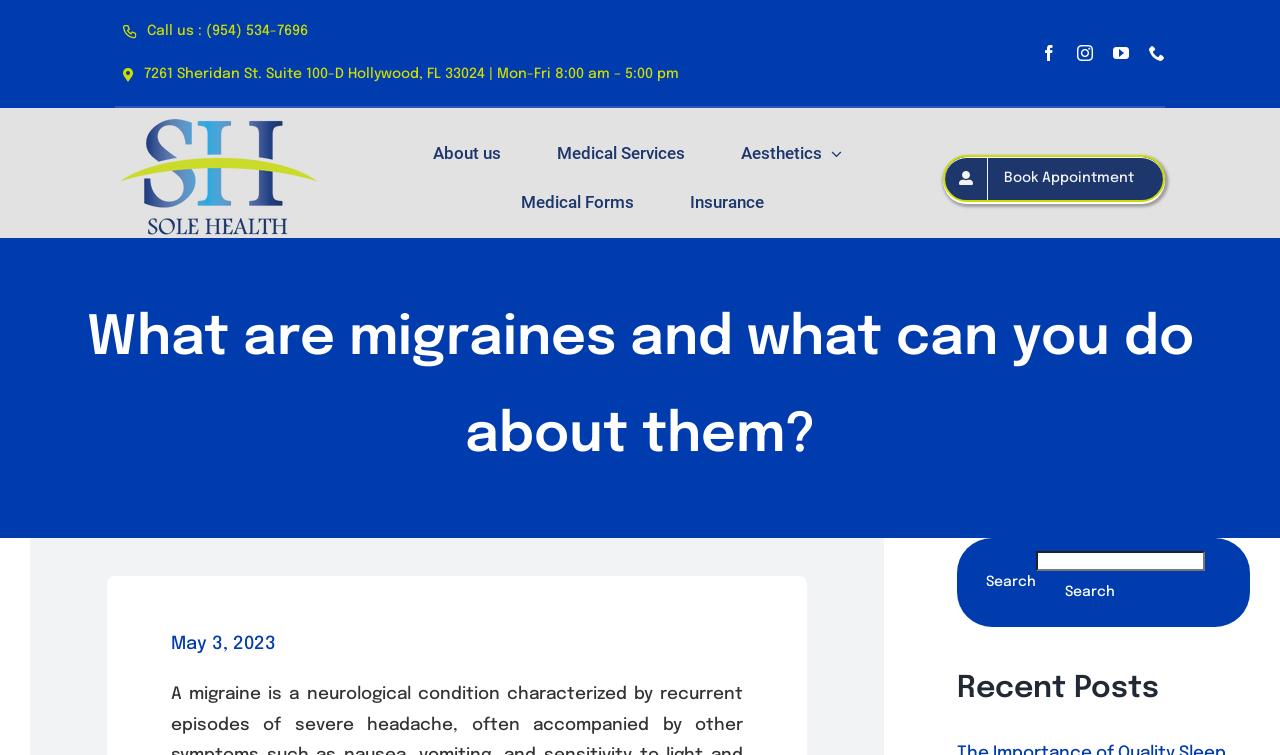Locate the bounding box coordinates of the area to click to fulfill this instruction: "Book an appointment". The bounding box should be presented as four float numbers between 0 and 1, in the order [left, top, right, bottom].

[0.737, 0.205, 0.91, 0.267]